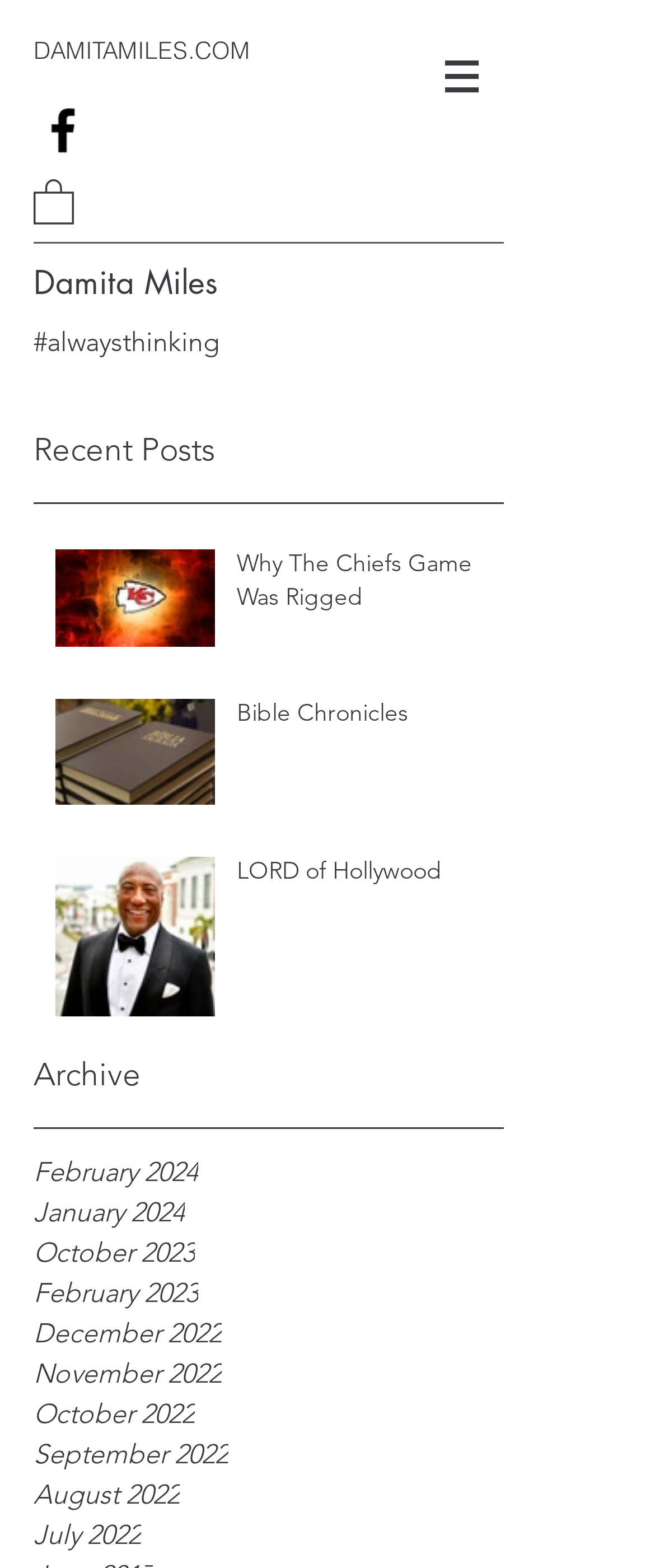Locate the bounding box coordinates of the segment that needs to be clicked to meet this instruction: "View recent posts".

[0.051, 0.274, 0.328, 0.299]